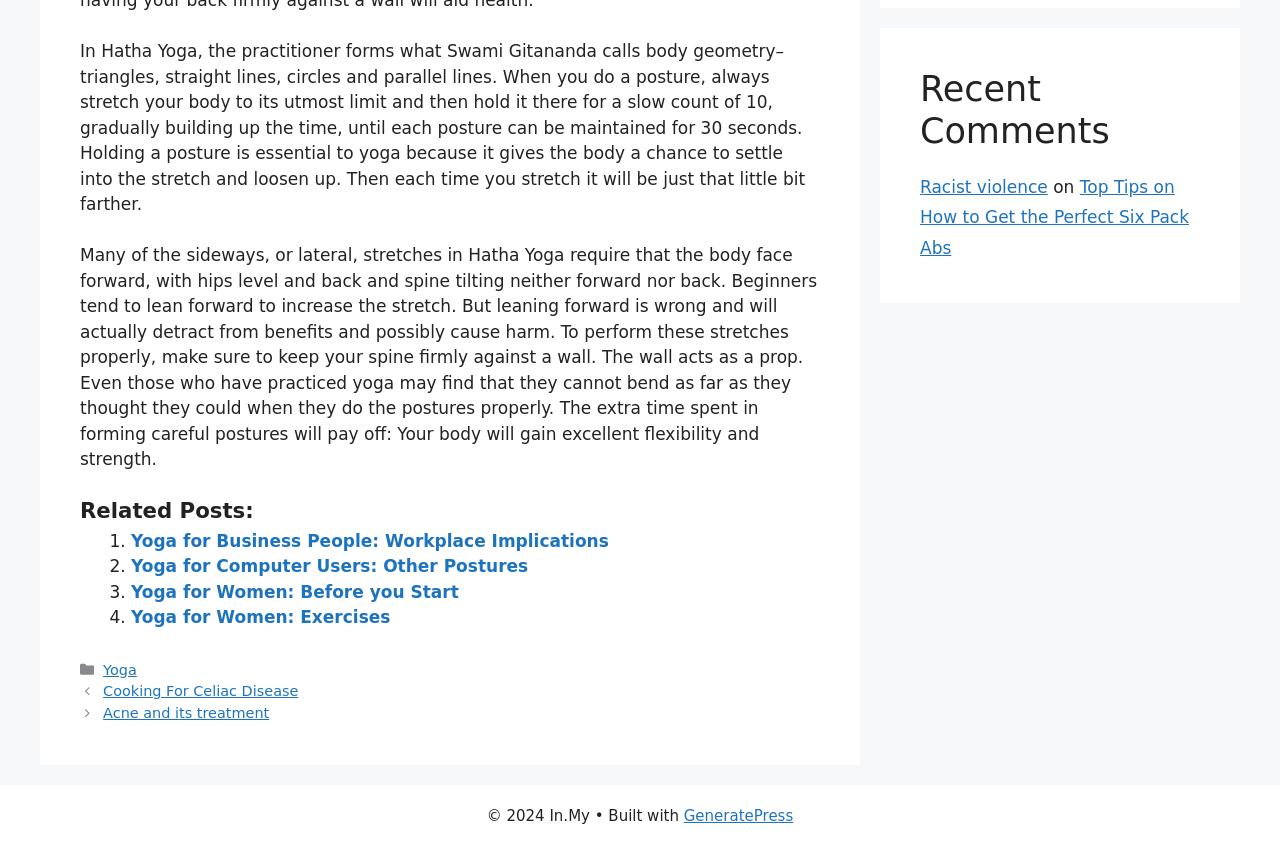Please find the bounding box coordinates (top-left x, top-left y, bottom-right x, bottom-right y) in the screenshot for the UI element described as follows: parent_node: SEARCH name="s"

None